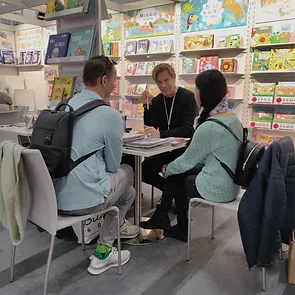What is the likely topic of discussion?
Using the visual information, answer the question in a single word or phrase.

Children's books or educational materials